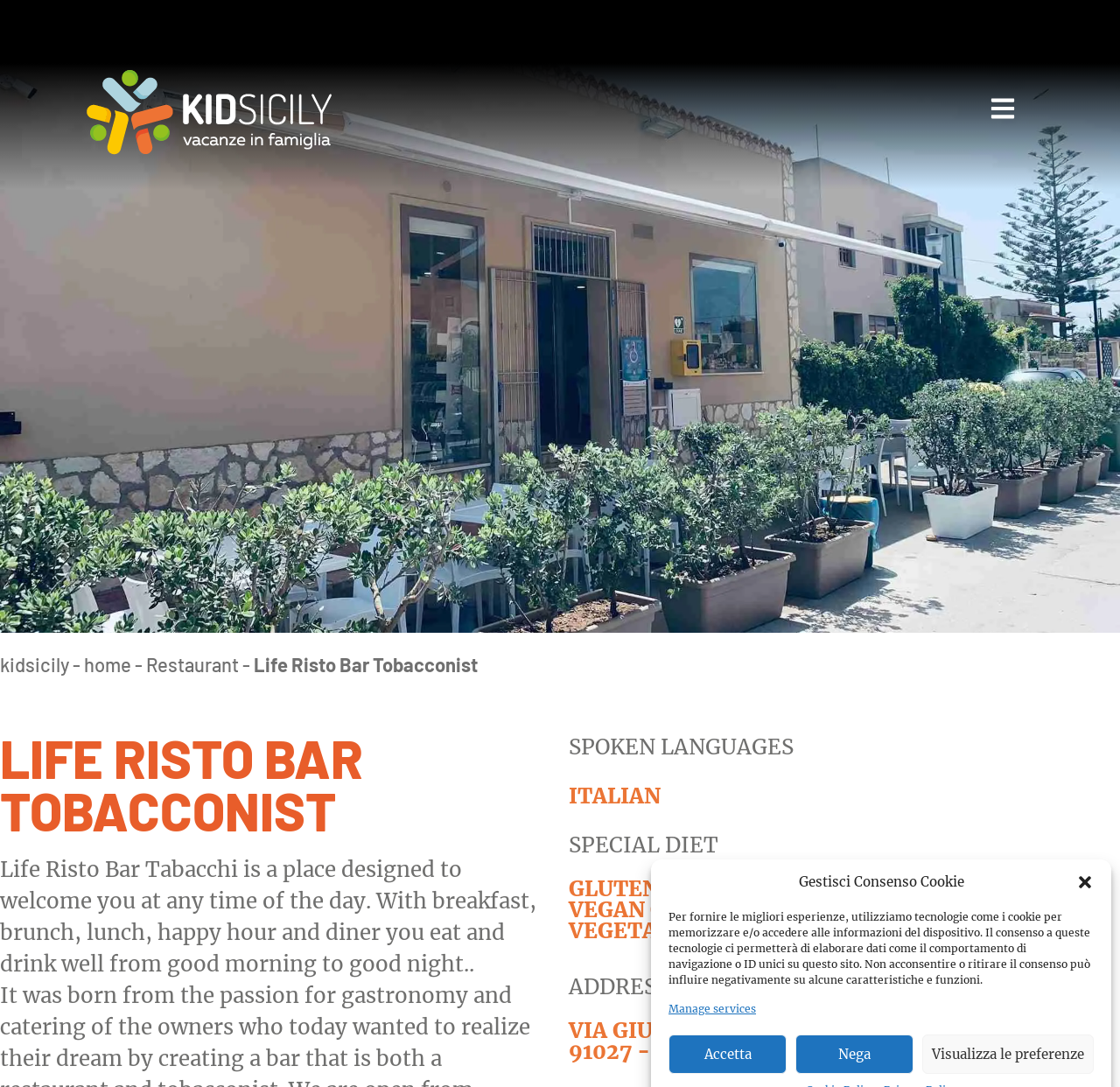Generate a thorough caption detailing the webpage content.

The webpage is about Life Risto Bar Tobacconist, a place that offers food and drinks throughout the day. At the top right corner, there is a dialogue box with buttons to manage services, accept, decline, or view preferences. Below this dialogue box, there is a link to the KidSicily logo, which is also an image.

On the top left corner, there is a KidSicily logo, which is also an image, and a link to the KidSicily website. Next to it, there is a text "kidsicily -" followed by links to the home page, restaurant, and other sections.

The main content of the webpage starts with a heading "LIFE RISTO BAR TOBACCONIST" followed by a description of the place, stating that it is designed to welcome visitors at any time of the day. Below this, there are sections for spoken languages, special diets, and address.

The spoken languages section lists Italian, and the special diets section lists gluten-free, vegan, and vegetarian options. The address section provides the location of the bar, including the street address and postal code.

On the right side of the webpage, there are links to KidSicily, contacts, and language options, including Italian and English. Below these links, there is a section titled "Discover Sicily" with links to destinations, where to stay, food and beverage, attractions, and services.

The services section is divided into professionals, services, and shops. At the bottom of the webpage, there is a link to experiences. Overall, the webpage provides information about Life Risto Bar Tobacconist and its offerings, as well as links to related services and attractions in Sicily.